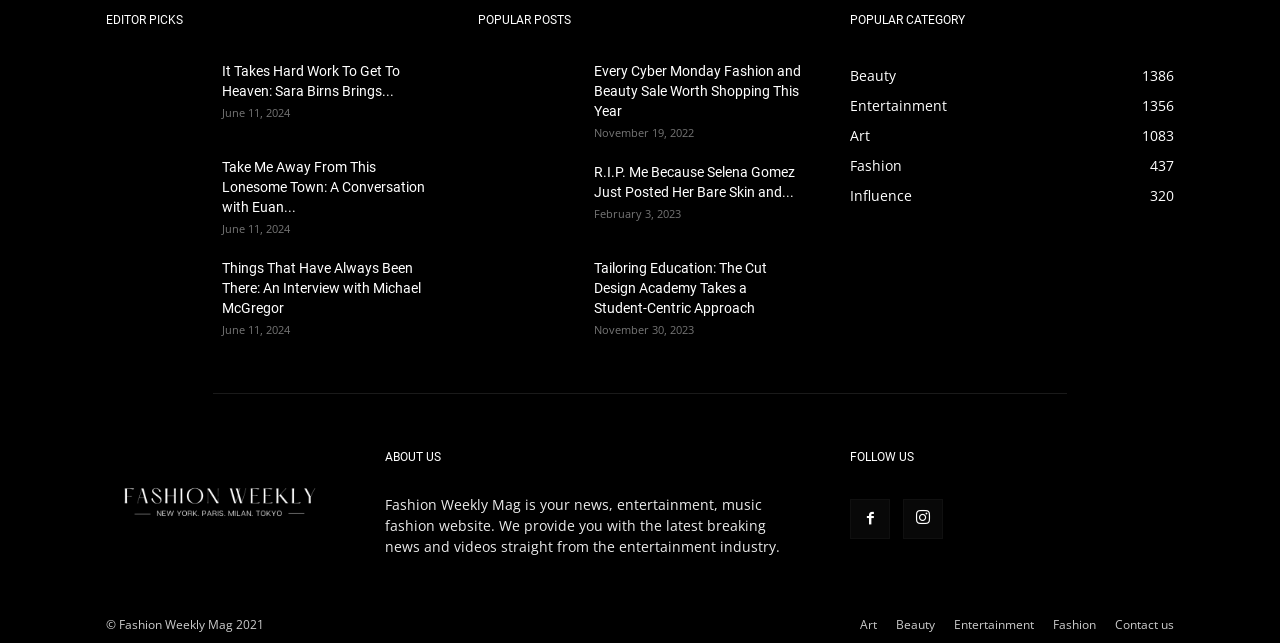Give a one-word or short phrase answer to this question: 
How many posts are in the 'Fashion' category?

437